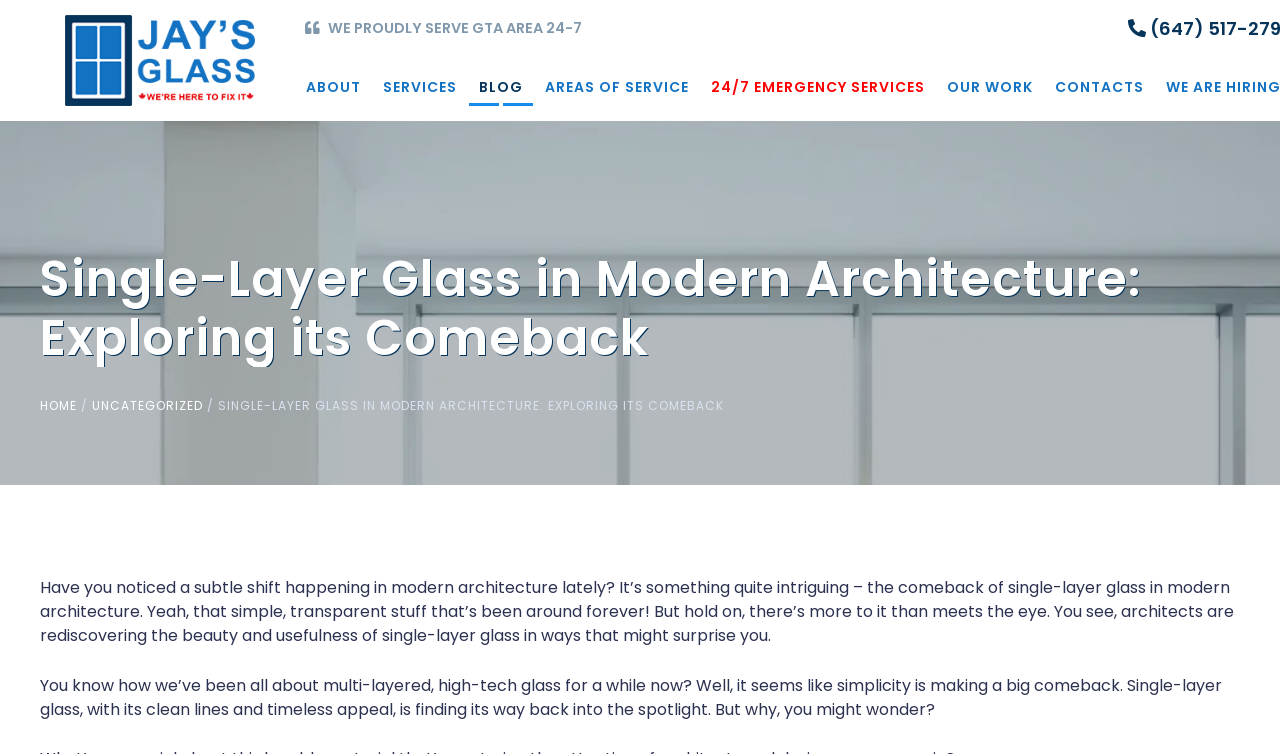Extract the main title from the webpage and generate its text.

Single-Layer Glass in Modern Architecture: Exploring its Comeback